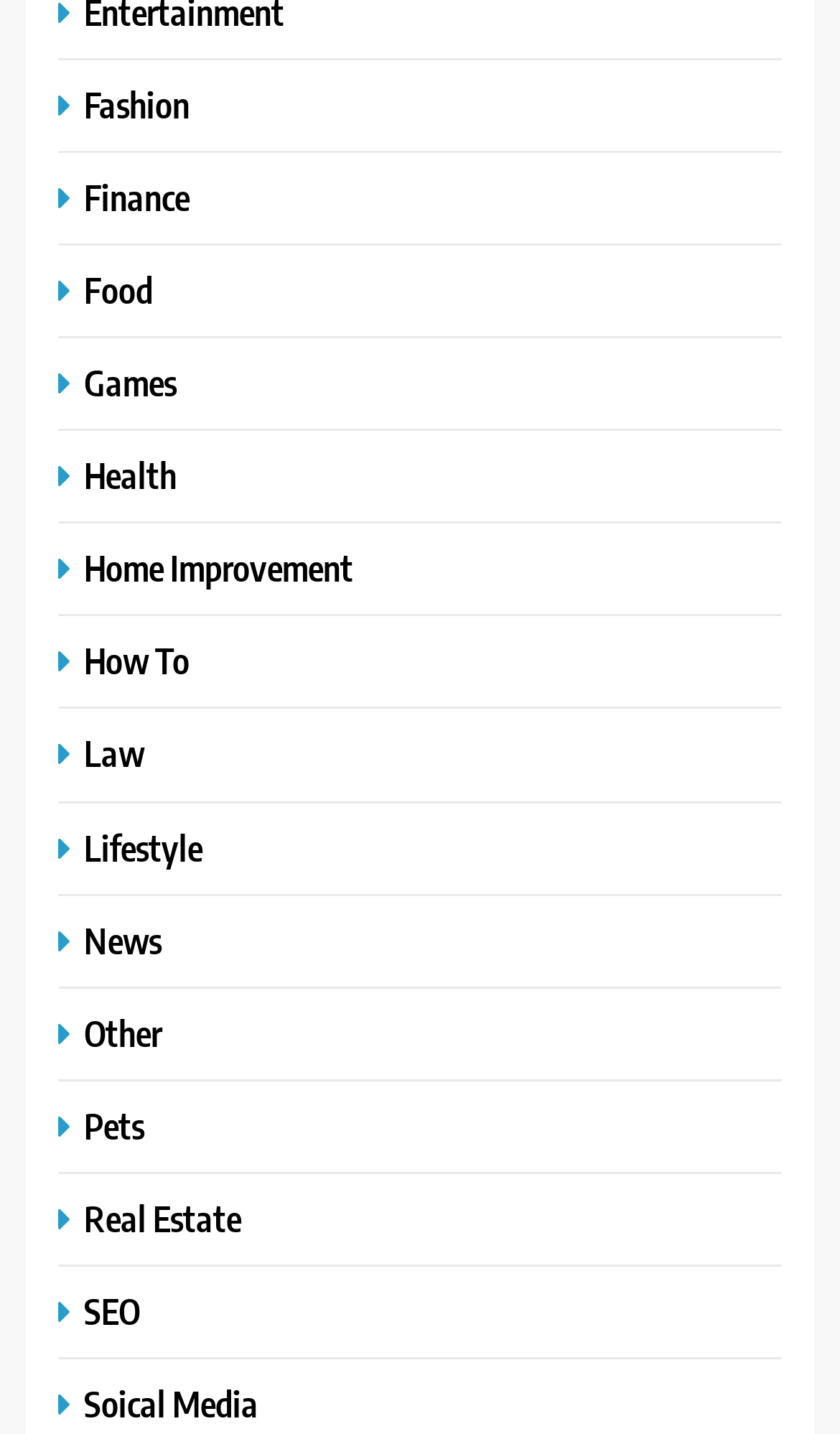Locate the bounding box coordinates of the area where you should click to accomplish the instruction: "Visit Health".

[0.069, 0.316, 0.223, 0.347]